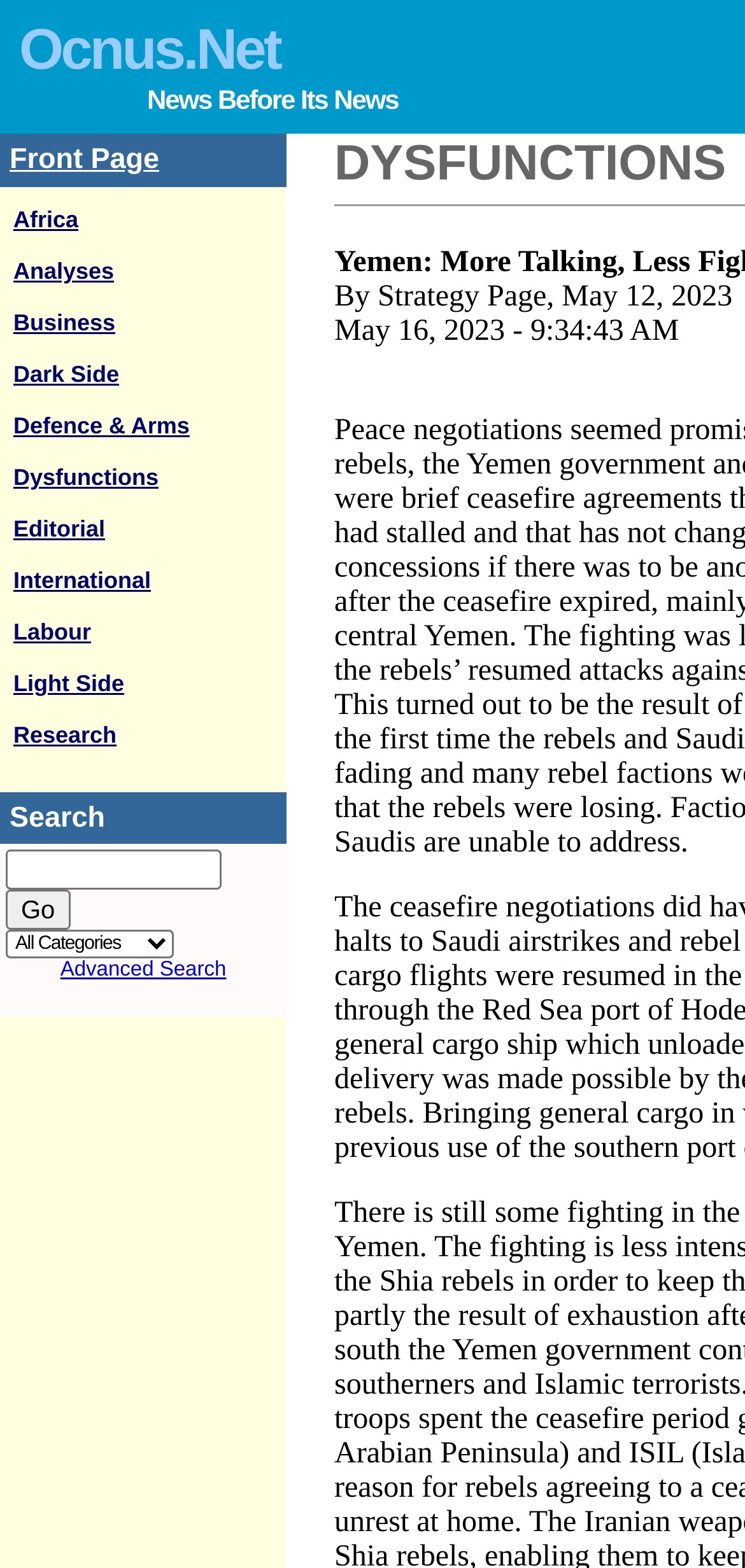Using the webpage screenshot, locate the HTML element that fits the following description and provide its bounding box: "Front Page".

[0.013, 0.091, 0.214, 0.112]